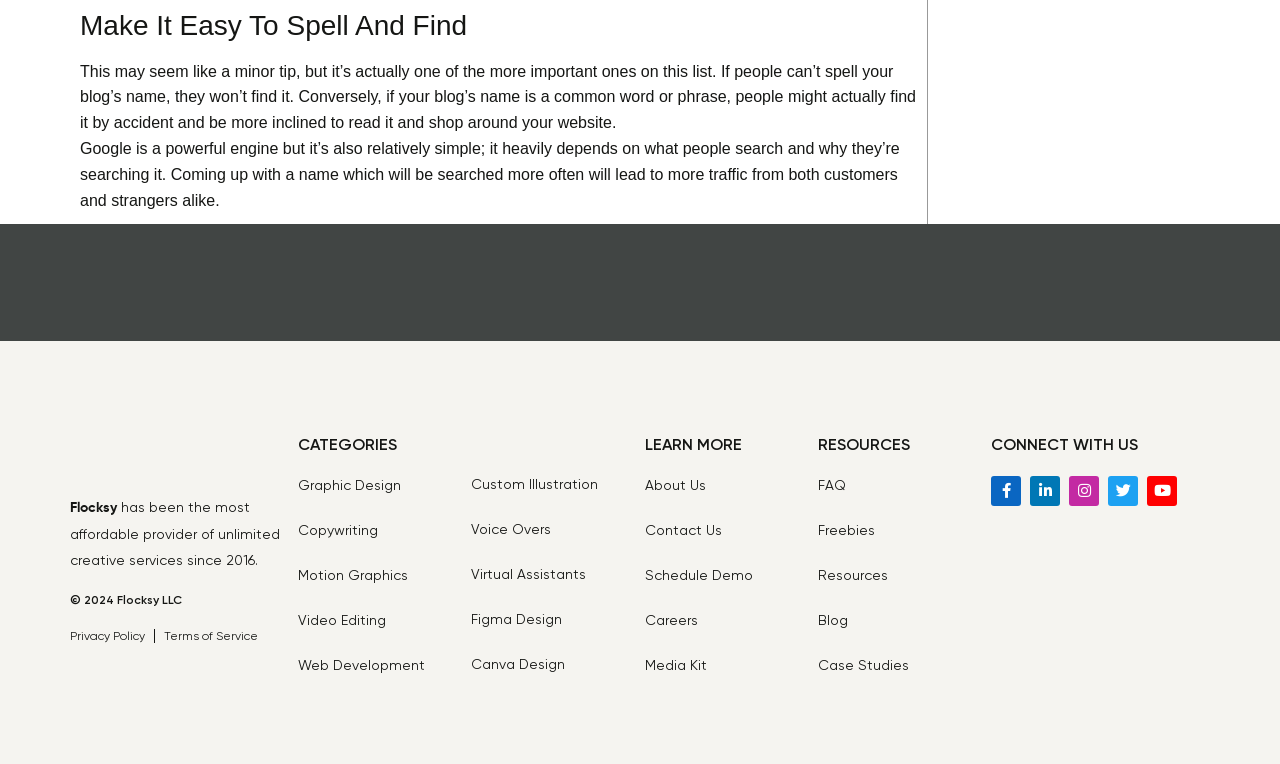From the details in the image, provide a thorough response to the question: How many rating options are available?

The answer can be found by counting the number of generic elements with the text '5/5' which are 5 in total.